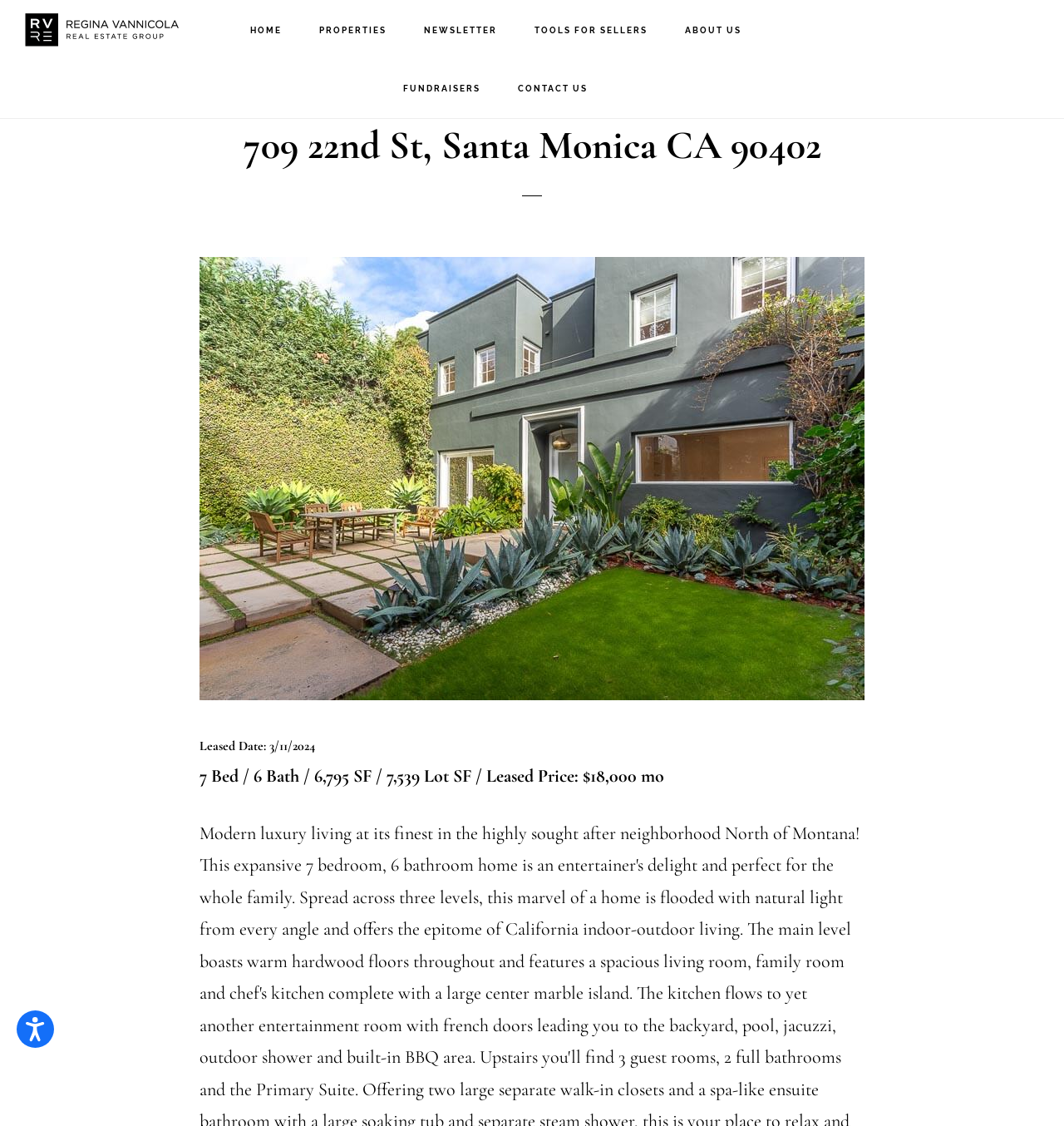Who is the real estate agent?
Provide an in-depth and detailed explanation in response to the question.

I found the answer by looking at the top navigation section, where it says 'REGINA VANNICOLA'.